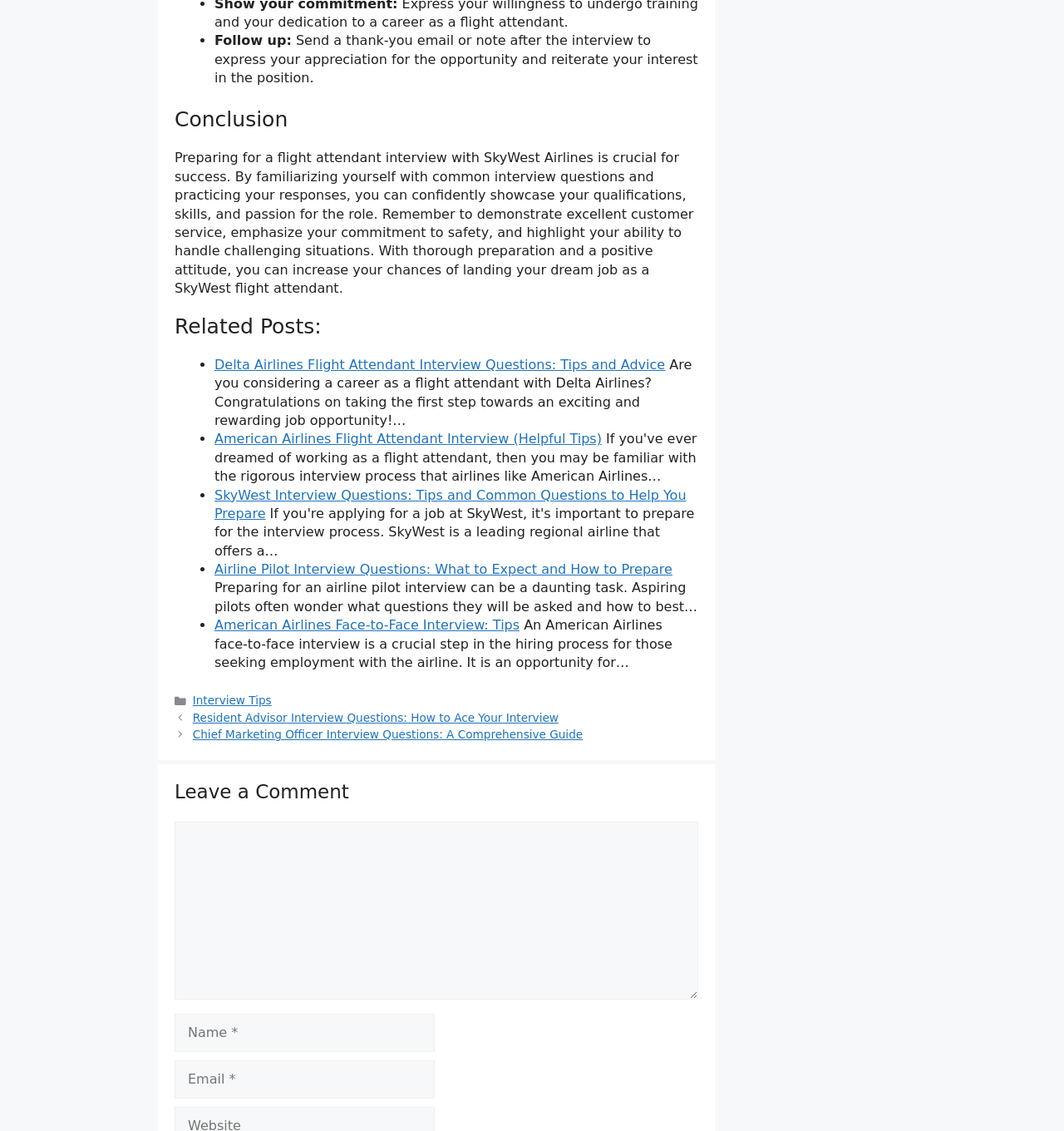What is the purpose of sending a thank-you email or note after an interview?
Use the information from the screenshot to give a comprehensive response to the question.

According to the webpage, sending a thank-you email or note after an interview is to express appreciation for the opportunity and reiterate interest in the position. This is mentioned in the section 'Follow up:' which provides tips for preparing for a flight attendant interview with SkyWest Airlines.